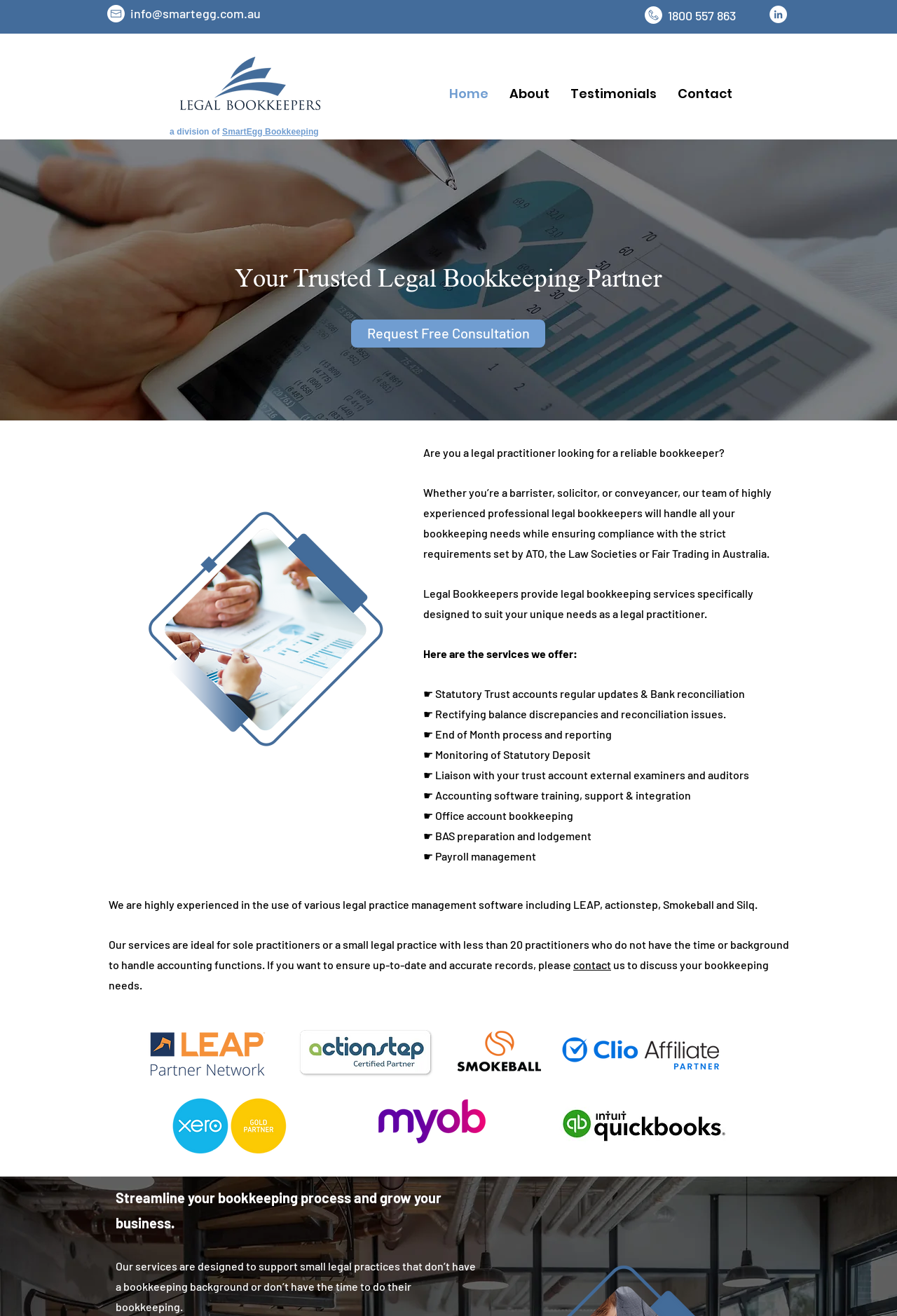What type of bookkeeping services does the company offer?
Please answer the question as detailed as possible.

The company offers legal bookkeeping services, which can be inferred from the text on the webpage that mentions 'legal bookkeeping for solicitors and barristers' and lists various services such as Statutory Trust accounts, end of month process, and accounting software training.